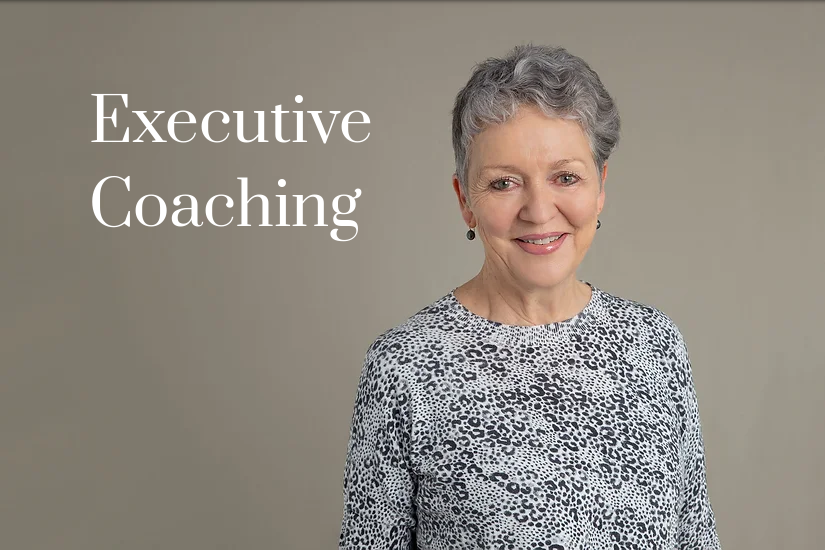Provide a comprehensive description of the image.

The image showcases a professional woman smiling warmly at the camera, embodying approachability and confidence. She has short, wavy gray hair and is dressed in a stylish outfit featuring a pattern resembling animal print. The background is a soft, neutral color that complements her attire. To her left, prominently displayed in an elegant font, are the words "Executive Coaching," indicating her area of expertise. This image captures the essence of her profession, suggesting a blend of professionalism and personal connection, ideal for someone in the field of coaching and leadership development.